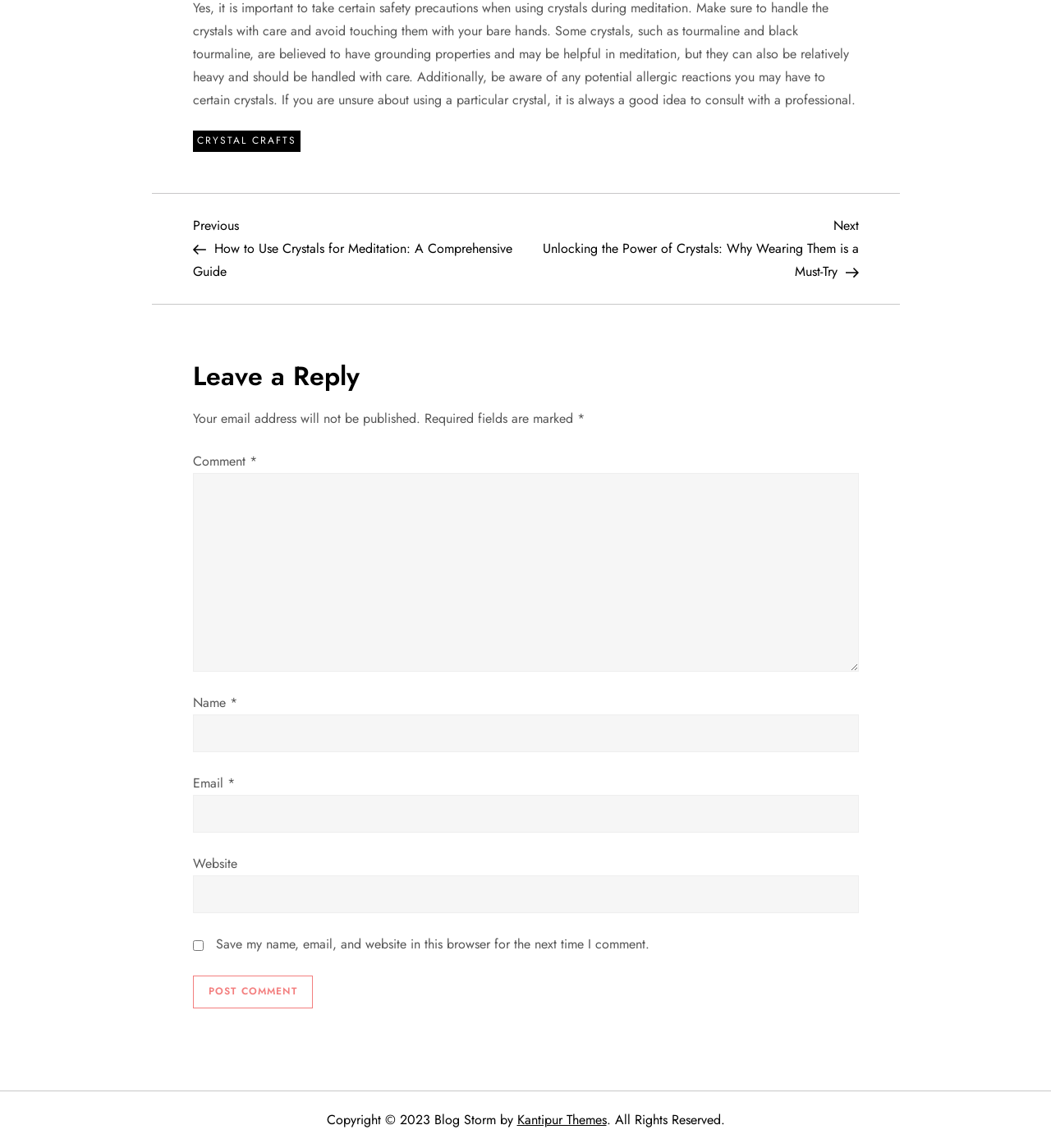Determine the bounding box coordinates of the region that needs to be clicked to achieve the task: "Click on the 'CRYSTAL CRAFTS' link".

[0.183, 0.114, 0.286, 0.132]